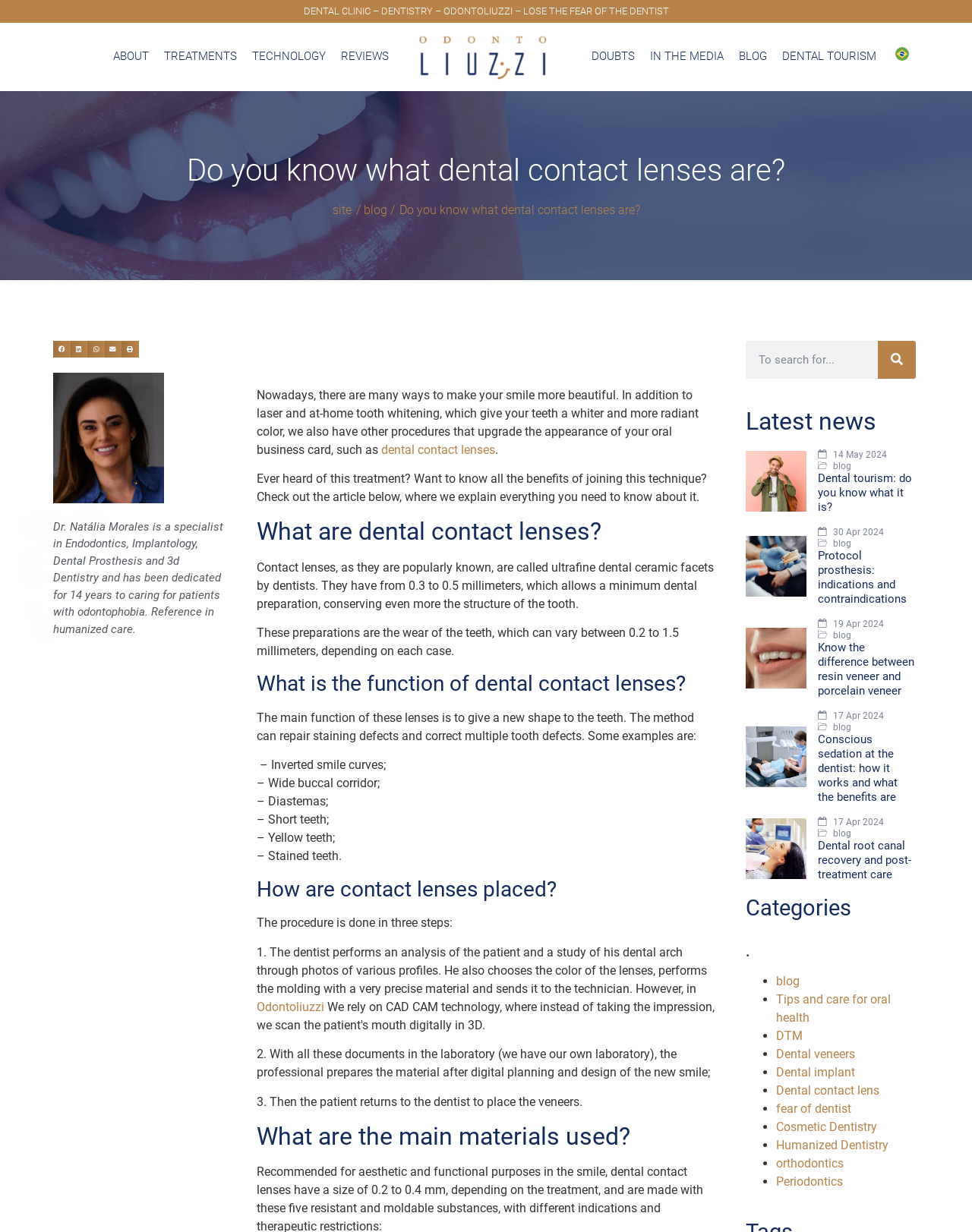Determine the bounding box coordinates of the section to be clicked to follow the instruction: "Search for something". The coordinates should be given as four float numbers between 0 and 1, formatted as [left, top, right, bottom].

[0.767, 0.276, 0.942, 0.307]